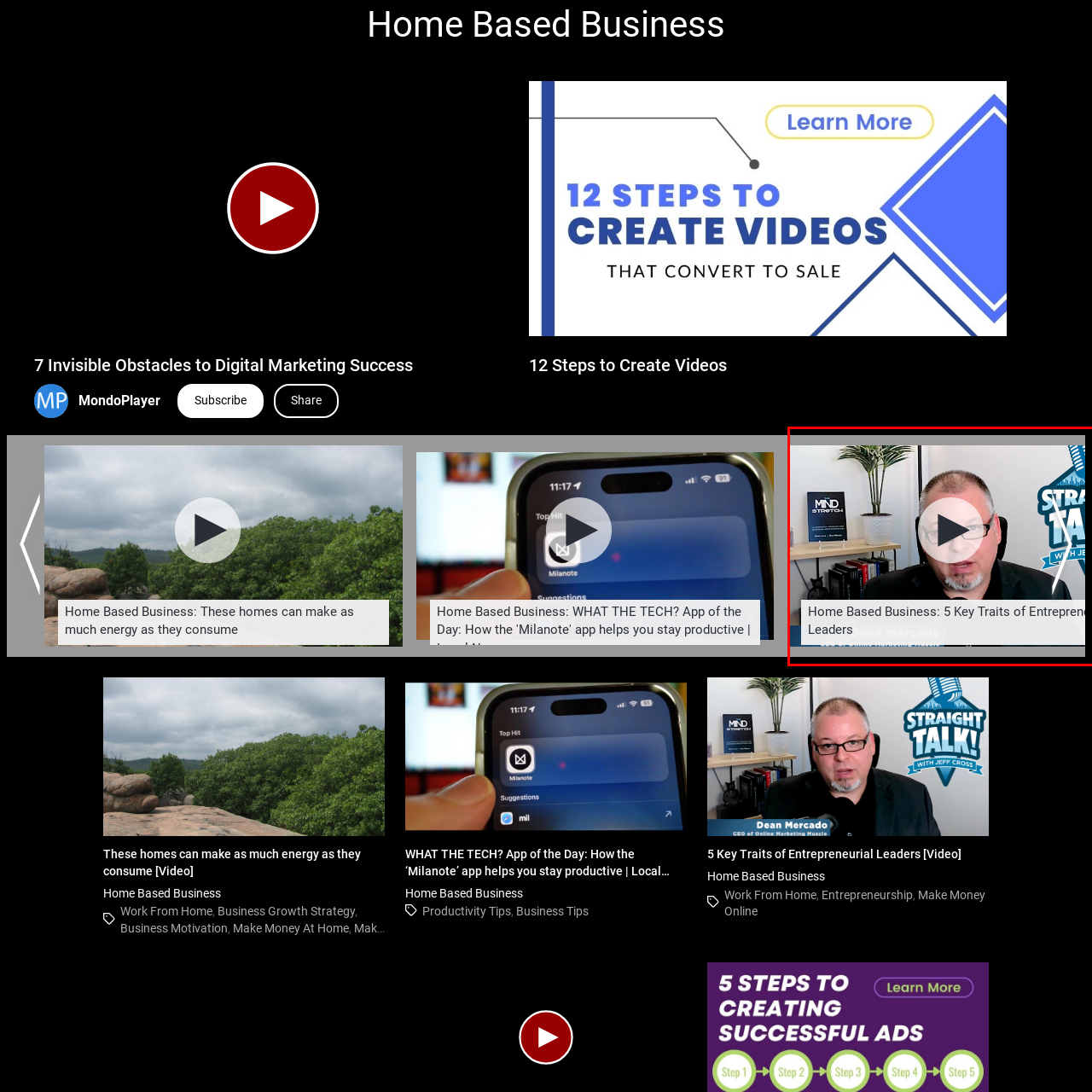What is the theme of the discussion?
Look closely at the image contained within the red bounding box and answer the question in detail, using the visual information present.

The theme of the discussion is entrepreneurship and leadership, as suggested by the visual elements in the thumbnail, including the bookshelf and the title of the video, which implies that the video is about providing practical advice for individuals interested in enhancing their home-based business ventures.